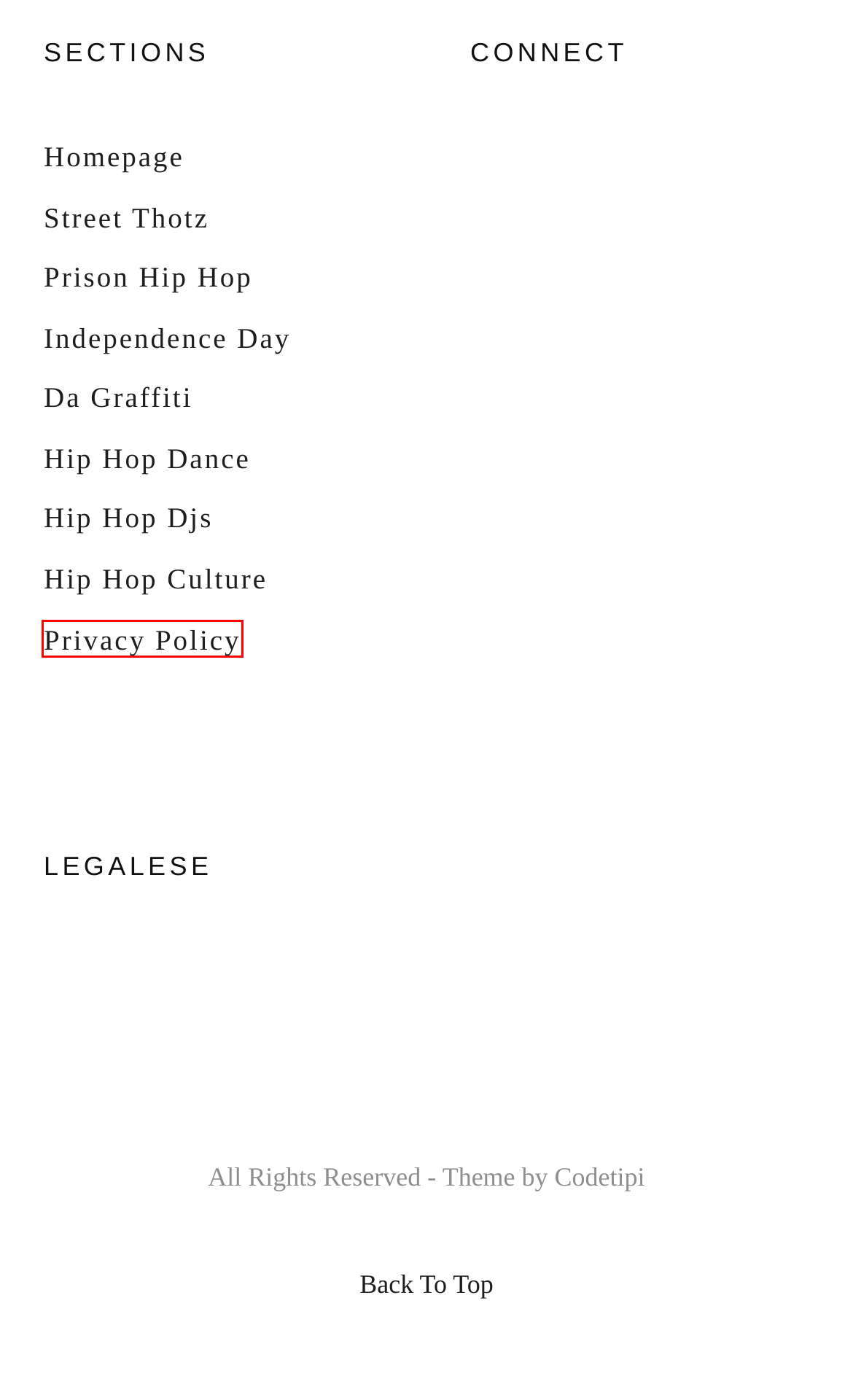Look at the screenshot of a webpage, where a red bounding box highlights an element. Select the best description that matches the new webpage after clicking the highlighted element. Here are the candidates:
A. Hip-hop dance teacher Blessed to open studio – DA REAL HIP HOP NEWS
B. RSS Feed Generator, Create RSS feeds from URL
C. Da Graffiti – DA REAL HIP HOP NEWS
D. Hip Hop Culture – DA REAL HIP HOP NEWS
E. DA REAL HIP HOP NEWS – From da Hood to Hollywood and Everything in-Between
F. Prison Hip Hop – DA REAL HIP HOP NEWS
G. Street Thotz – DA REAL HIP HOP NEWS
H. Privacy Policy – DA REAL HIP HOP NEWS

H